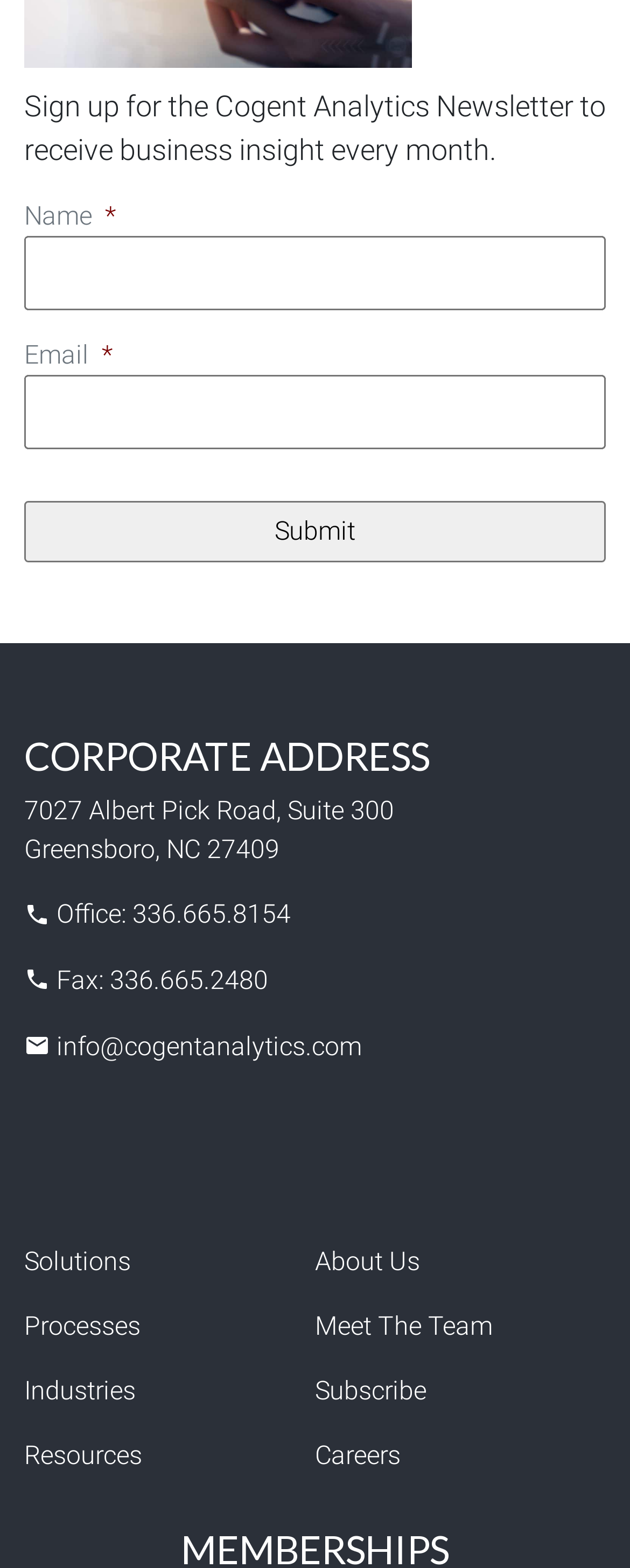Locate the bounding box coordinates of the element that needs to be clicked to carry out the instruction: "Submit the form". The coordinates should be given as four float numbers ranging from 0 to 1, i.e., [left, top, right, bottom].

[0.038, 0.319, 0.962, 0.358]